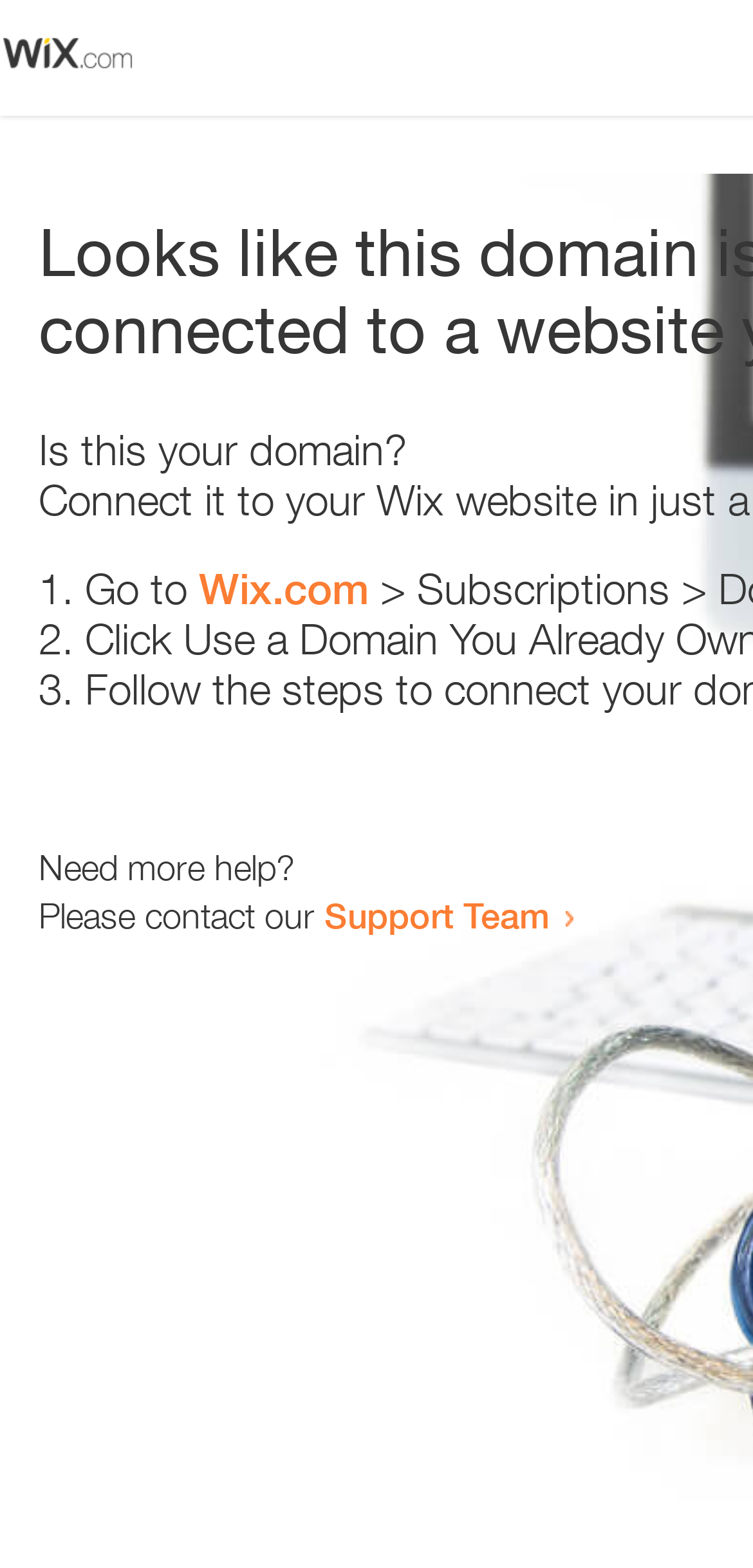Determine the bounding box coordinates for the UI element with the following description: "Support Team". The coordinates should be four float numbers between 0 and 1, represented as [left, top, right, bottom].

[0.431, 0.57, 0.731, 0.597]